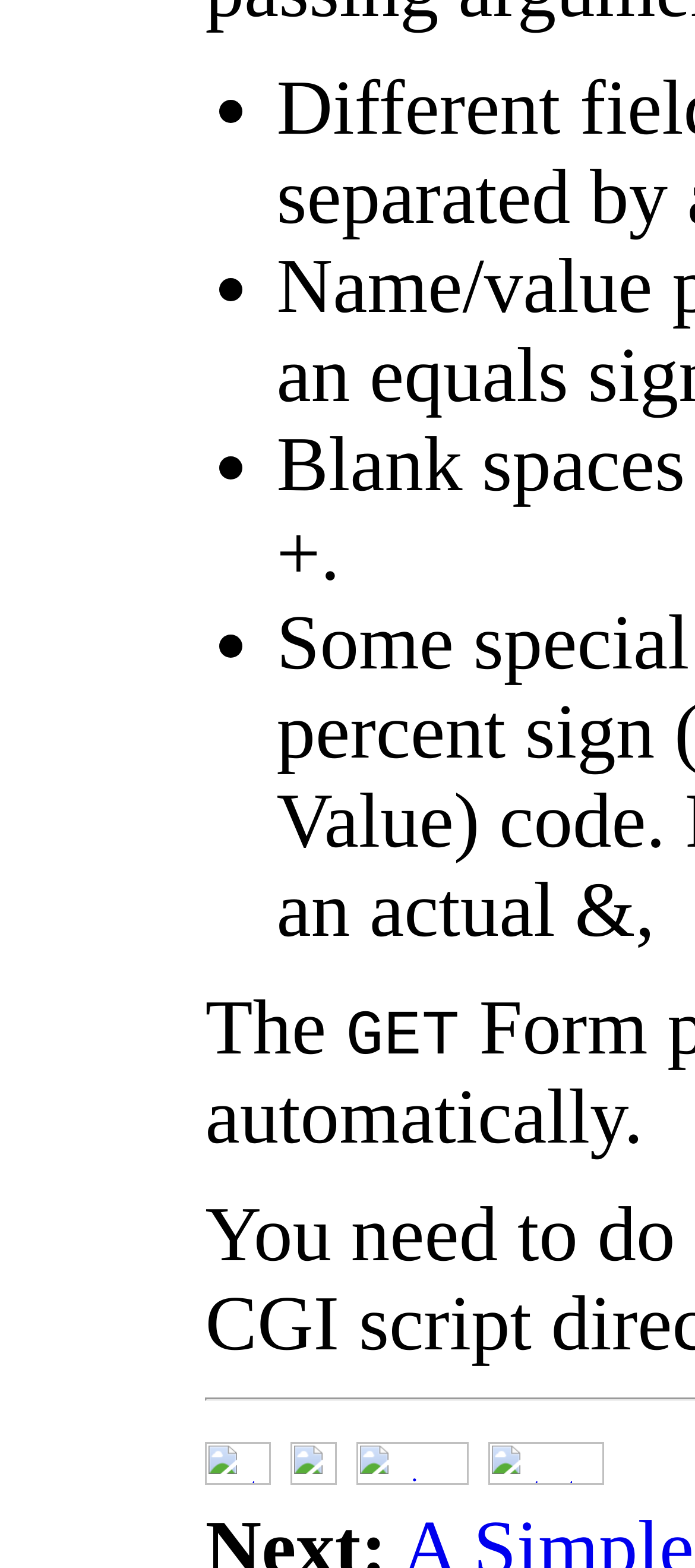What is the last link at the bottom of the page?
Answer the question with a single word or phrase, referring to the image.

contents